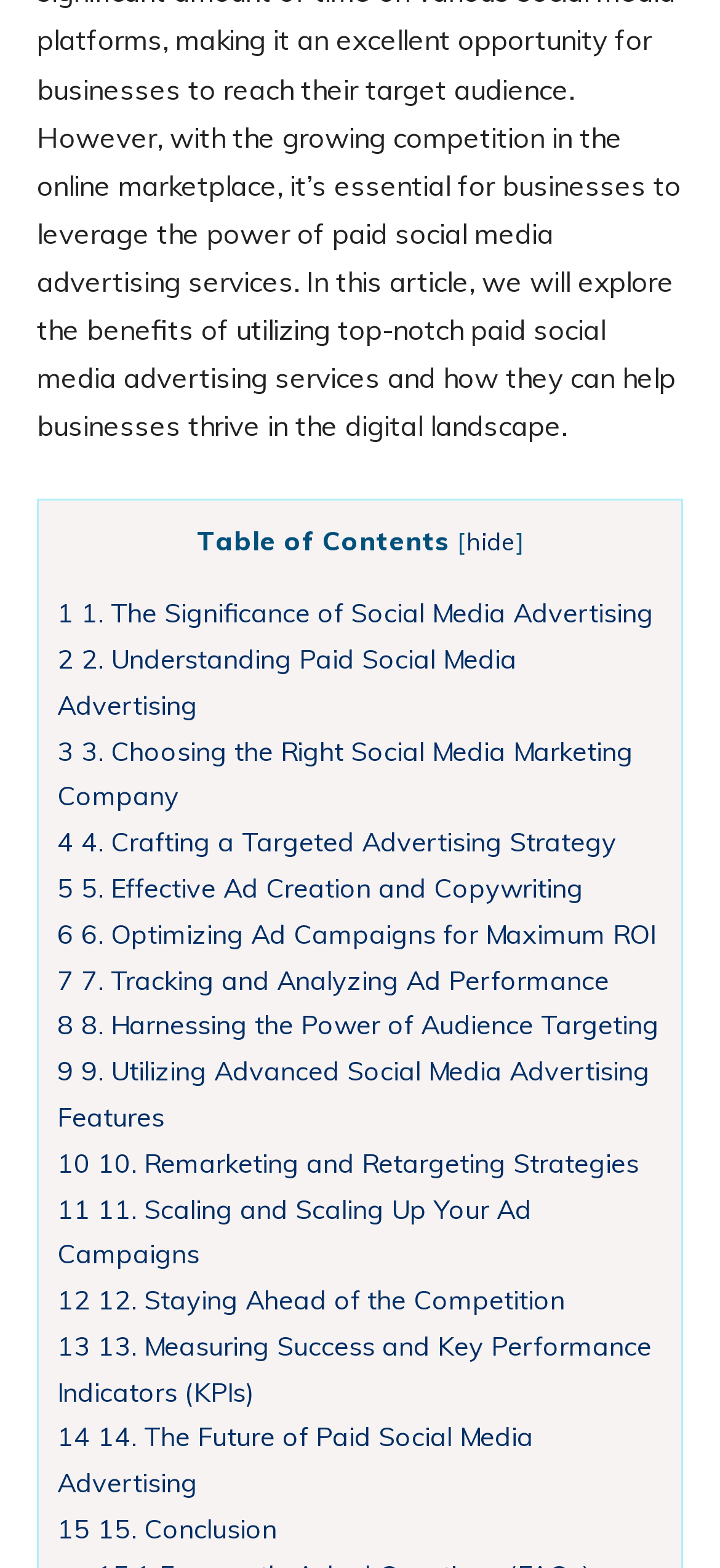Look at the image and give a detailed response to the following question: What is the last chapter about?

I found the last link on the webpage, which has the text '15 15. Conclusion', and determined that it is the last chapter.